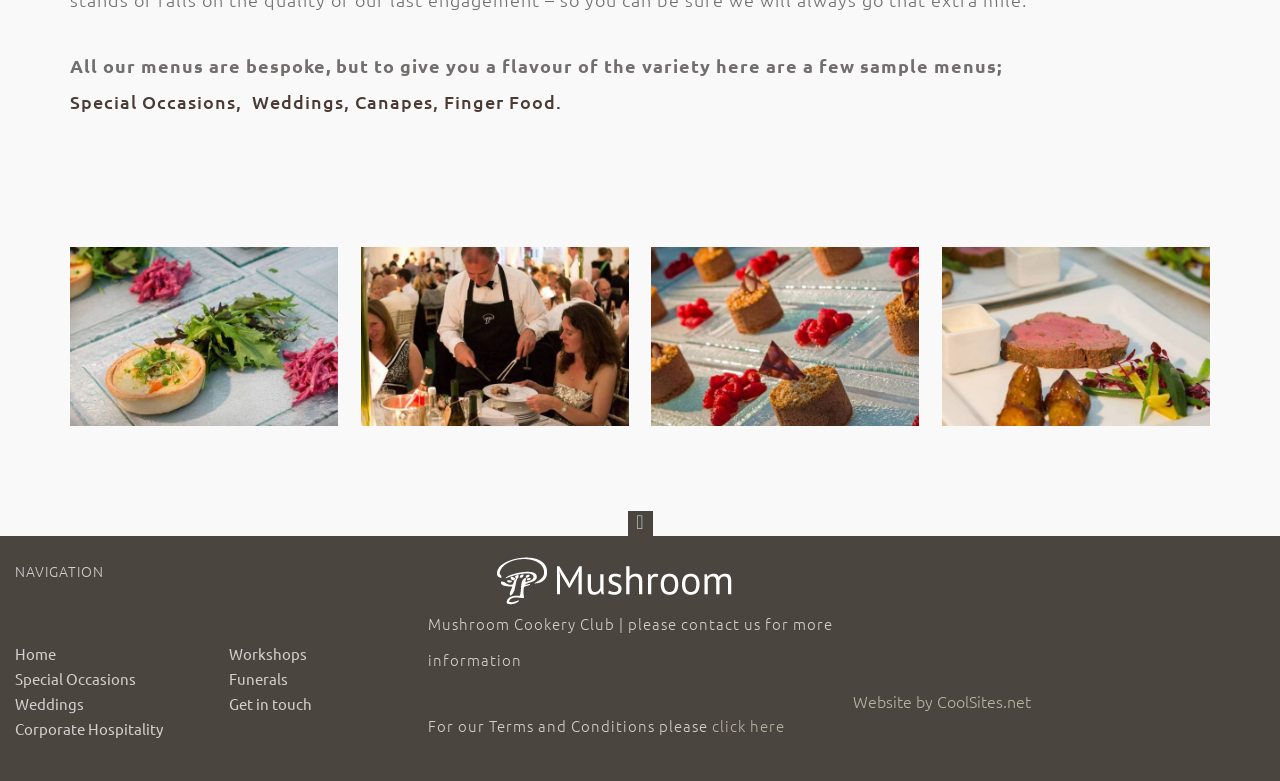What is the topic of the sample menus mentioned?
Analyze the image and deliver a detailed answer to the question.

I found the text 'All our menus are bespoke, but to give you a flavour of the variety here are a few sample menus;' which suggests that the sample menus are related to food. The links 'Canapes', 'Finger Food', and 'Weddings' also support this inference.